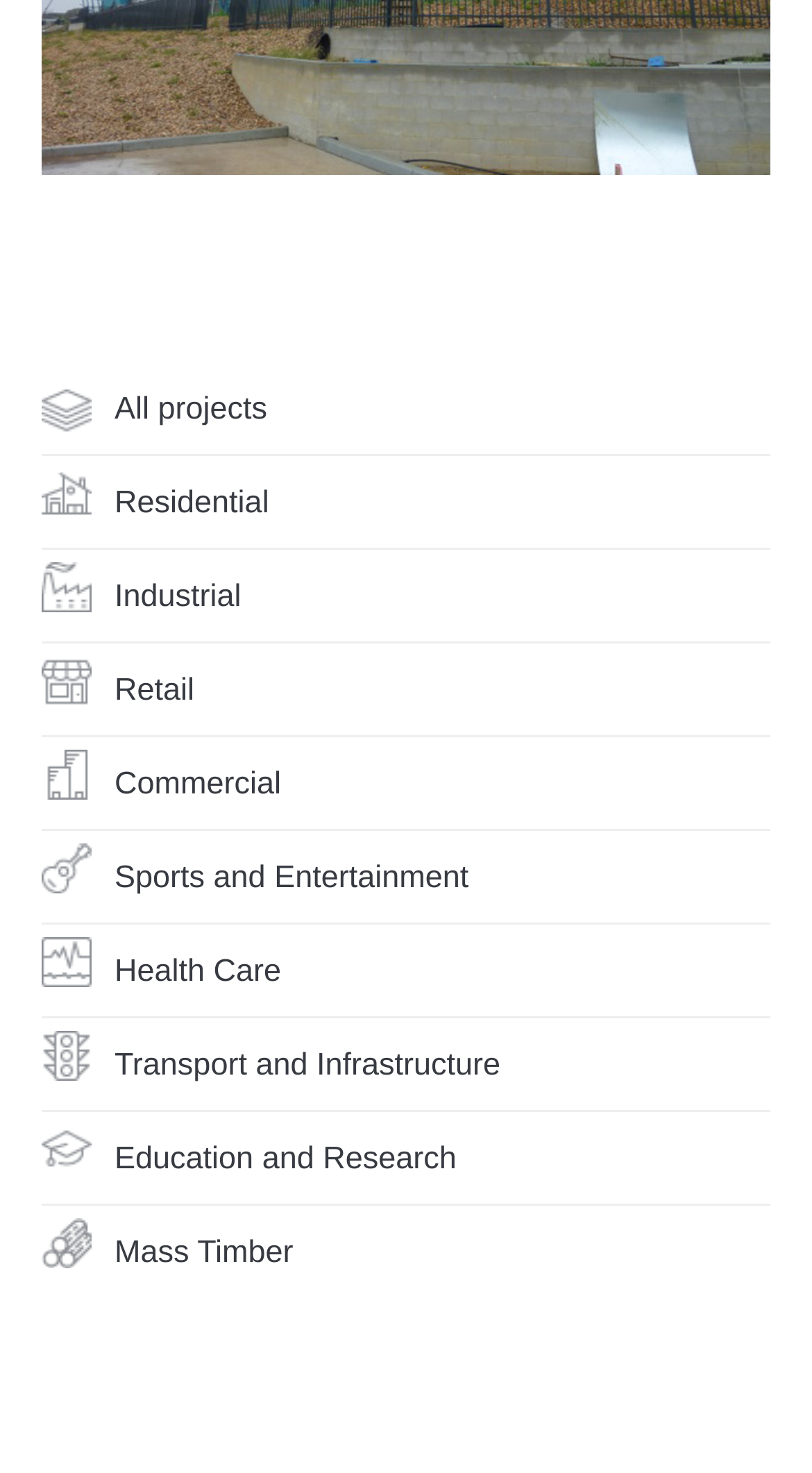Answer this question using a single word or a brief phrase:
Is Health Care a project category?

Yes